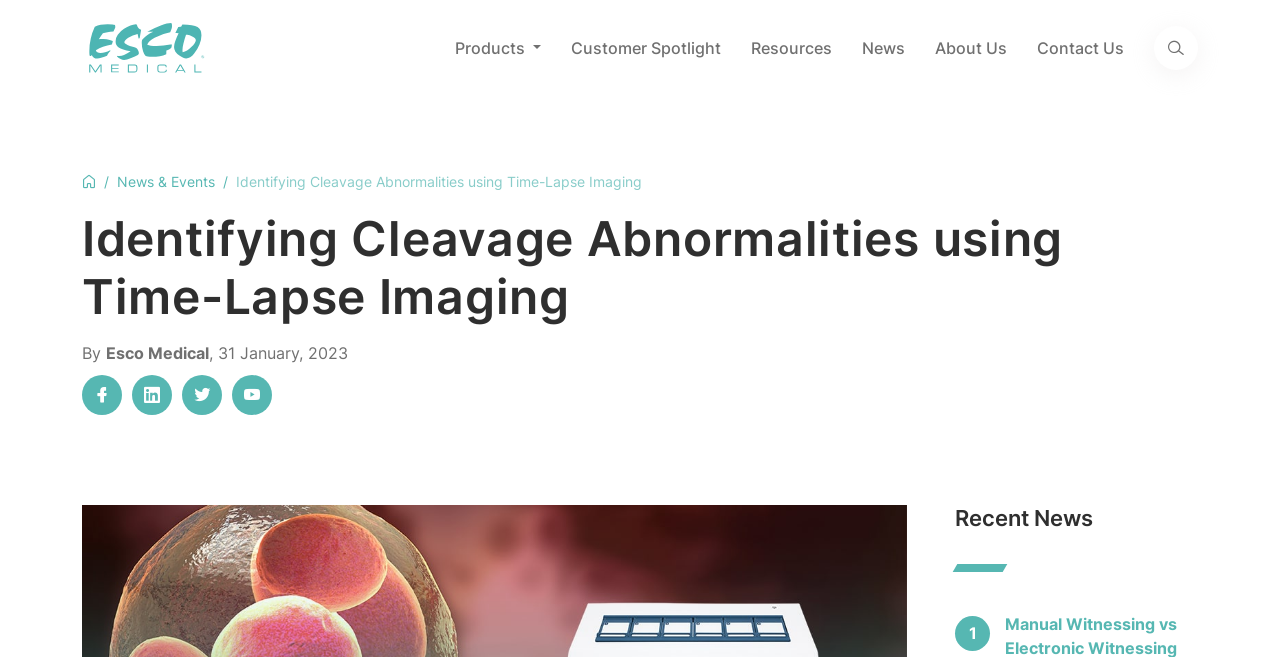Answer with a single word or phrase: 
What is the name of the company that wrote the article?

Esco Medical